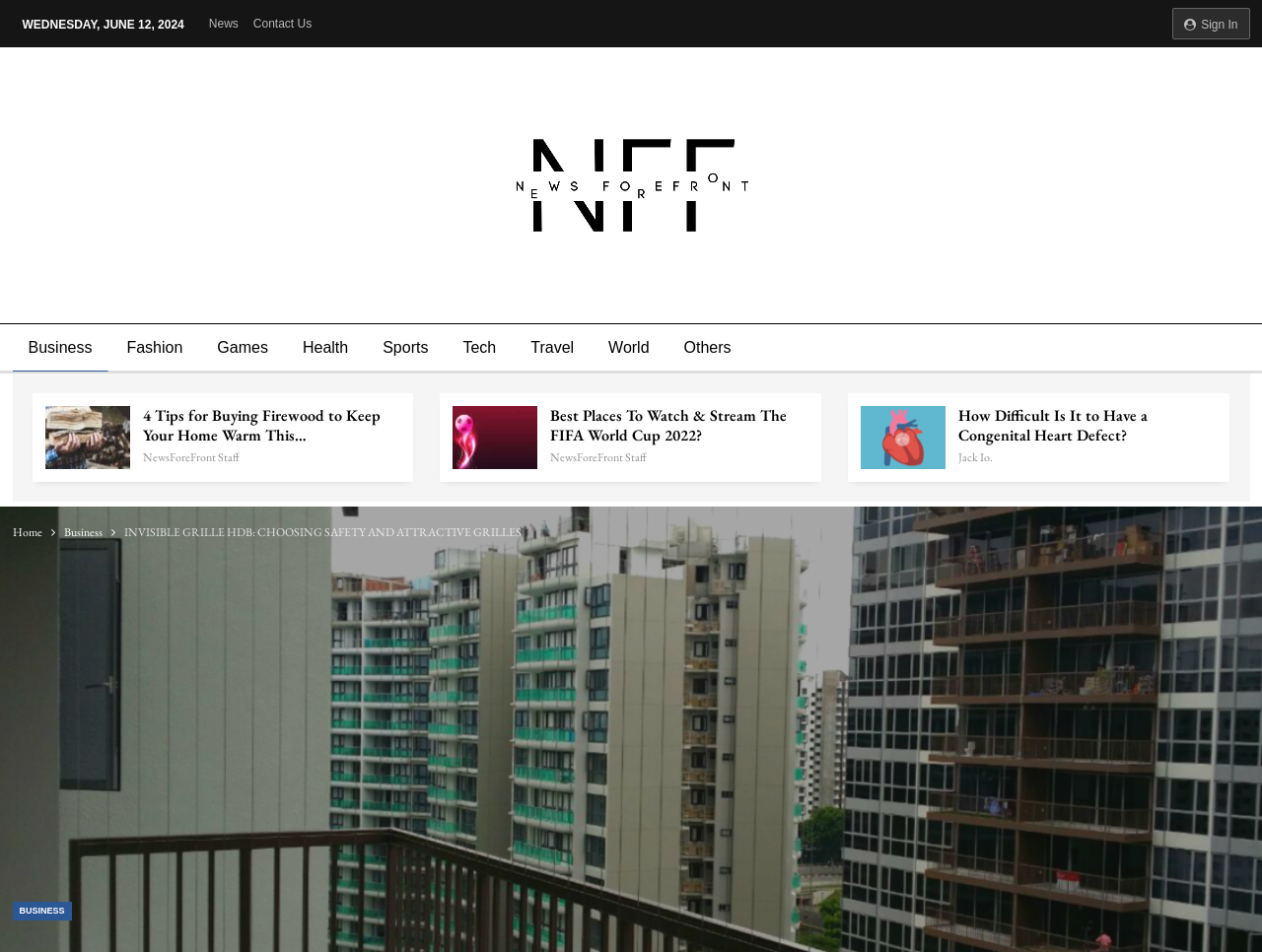Answer the question in a single word or phrase:
What is the name of the image on the webpage?

News ForeFront